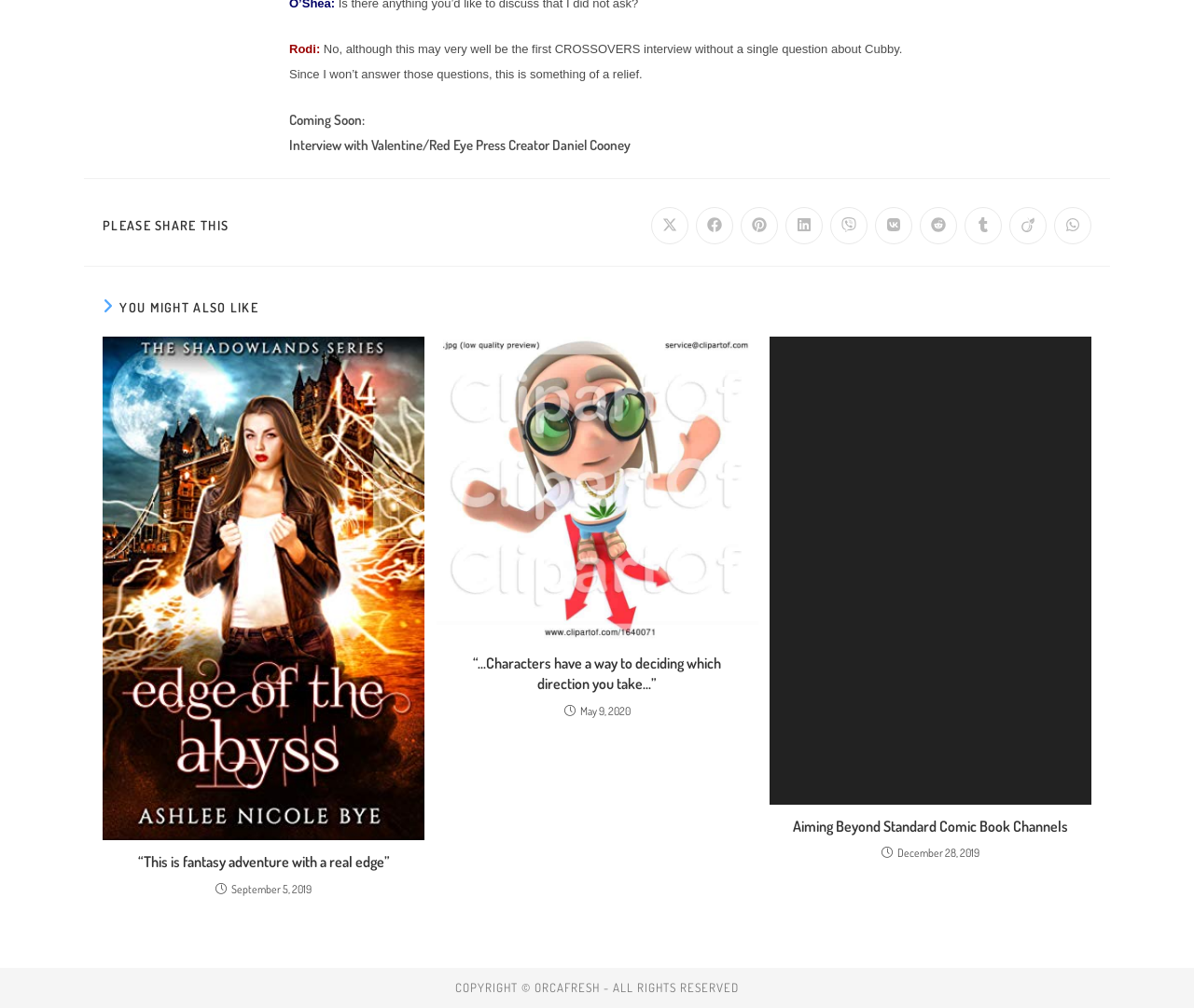What is the purpose of the section 'YOU MIGHT ALSO LIKE'?
Please ensure your answer to the question is detailed and covers all necessary aspects.

I inferred the purpose of the section 'YOU MIGHT ALSO LIKE' by looking at the structure of the webpage. The section contains a heading element with the text 'YOU MIGHT ALSO LIKE' and several article elements with images, headings, and links. This suggests that the section is intended to suggest related articles to the user.